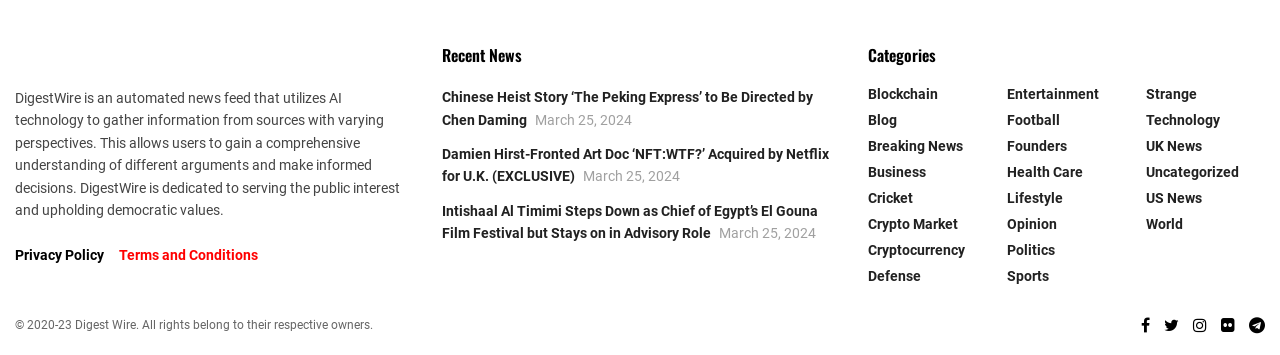How many social media links are available on the webpage?
Please use the image to provide a one-word or short phrase answer.

5